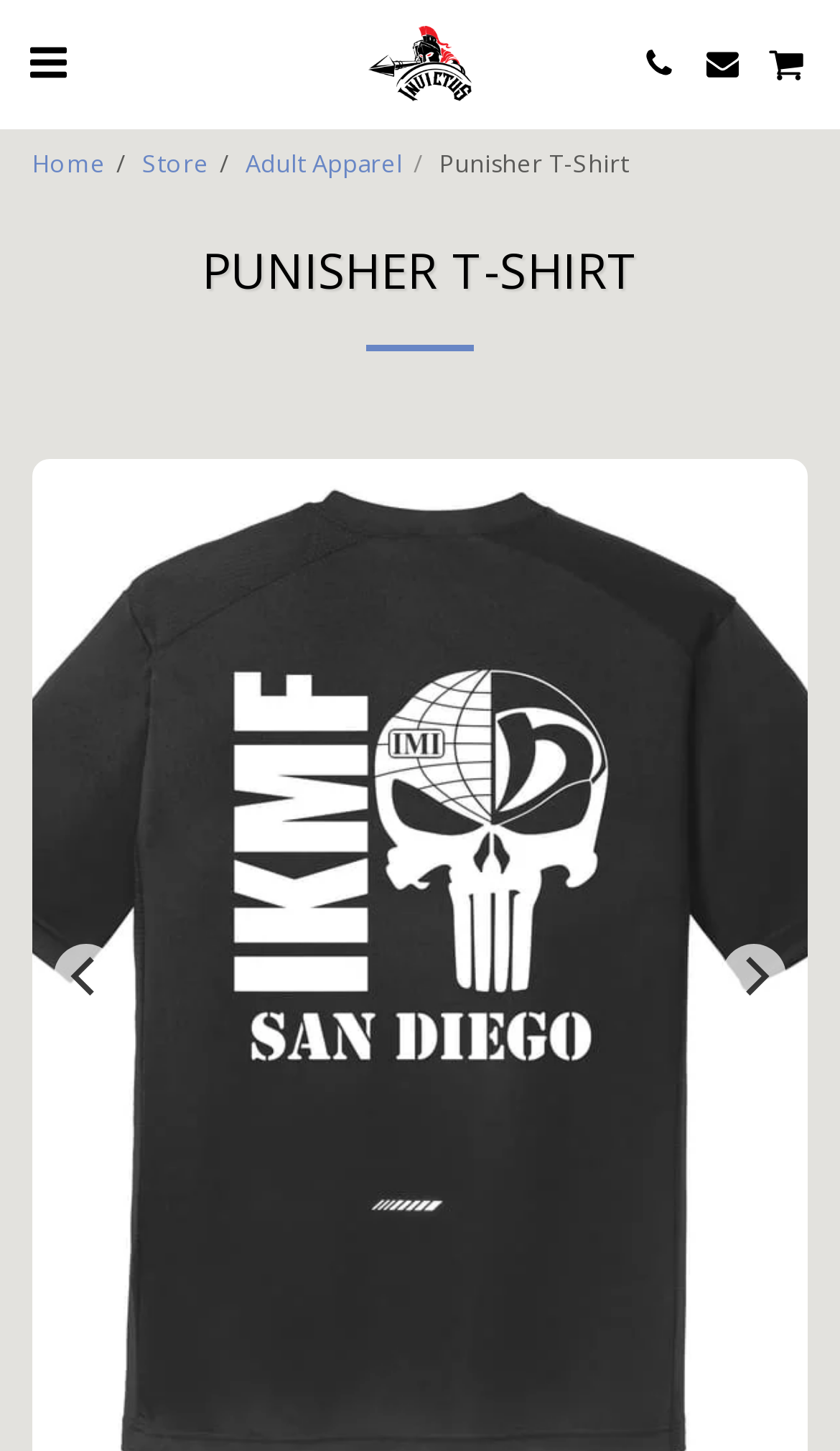Using the elements shown in the image, answer the question comprehensively: What is the name of the Krav Maga organization?

By looking at the link element with the text 'Invictus Krav Maga' and the image with the same name, I can infer that Invictus Krav Maga is the name of the Krav Maga organization.